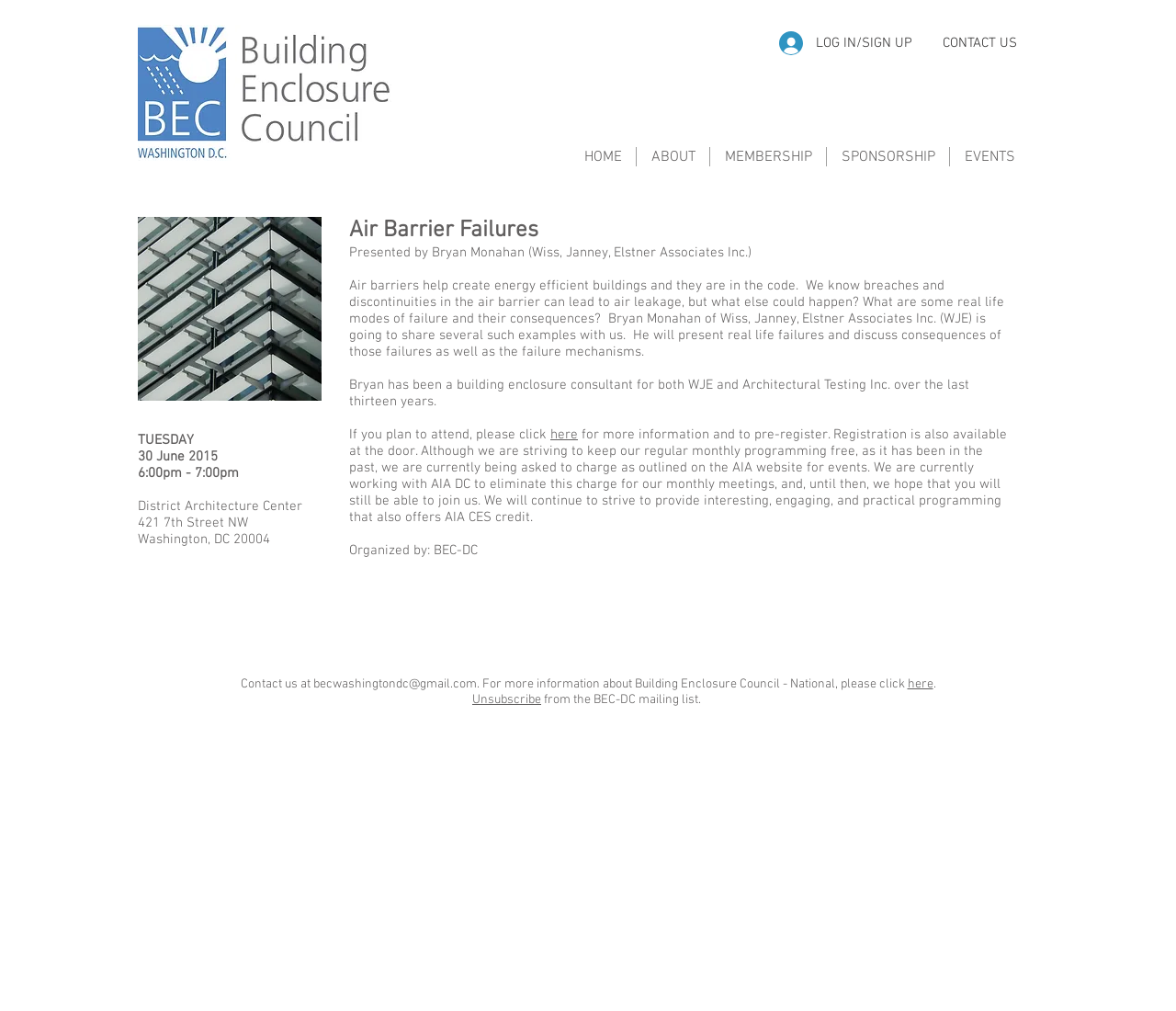From the webpage screenshot, identify the region described by becwashingtondc@gmail.com. Provide the bounding box coordinates as (top-left x, top-left y, bottom-right x, bottom-right y), with each value being a floating point number between 0 and 1.

[0.266, 0.669, 0.405, 0.685]